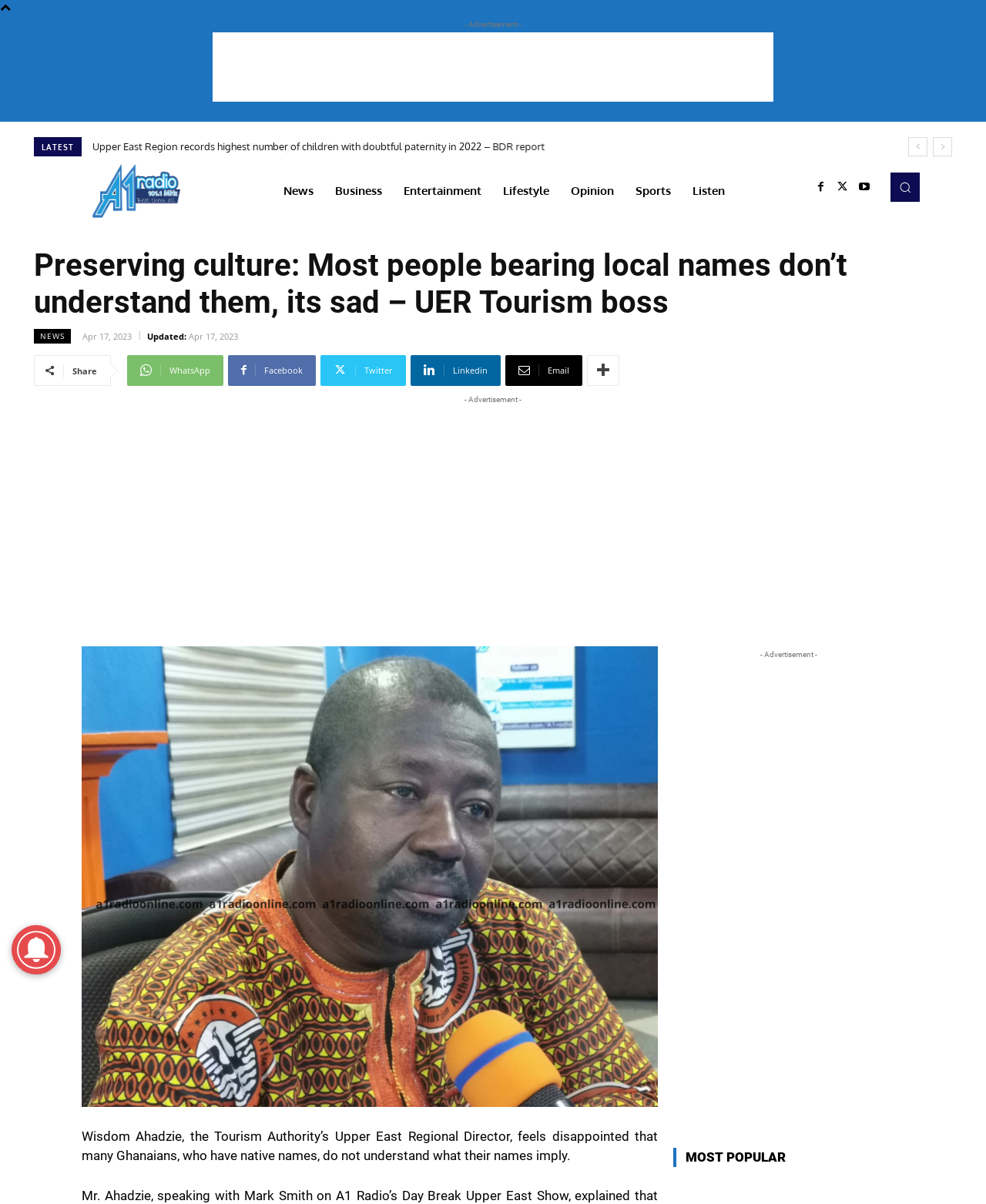Can you extract the primary headline text from the webpage?

Preserving culture: Most people bearing local names don’t understand them, its sad – UER Tourism boss